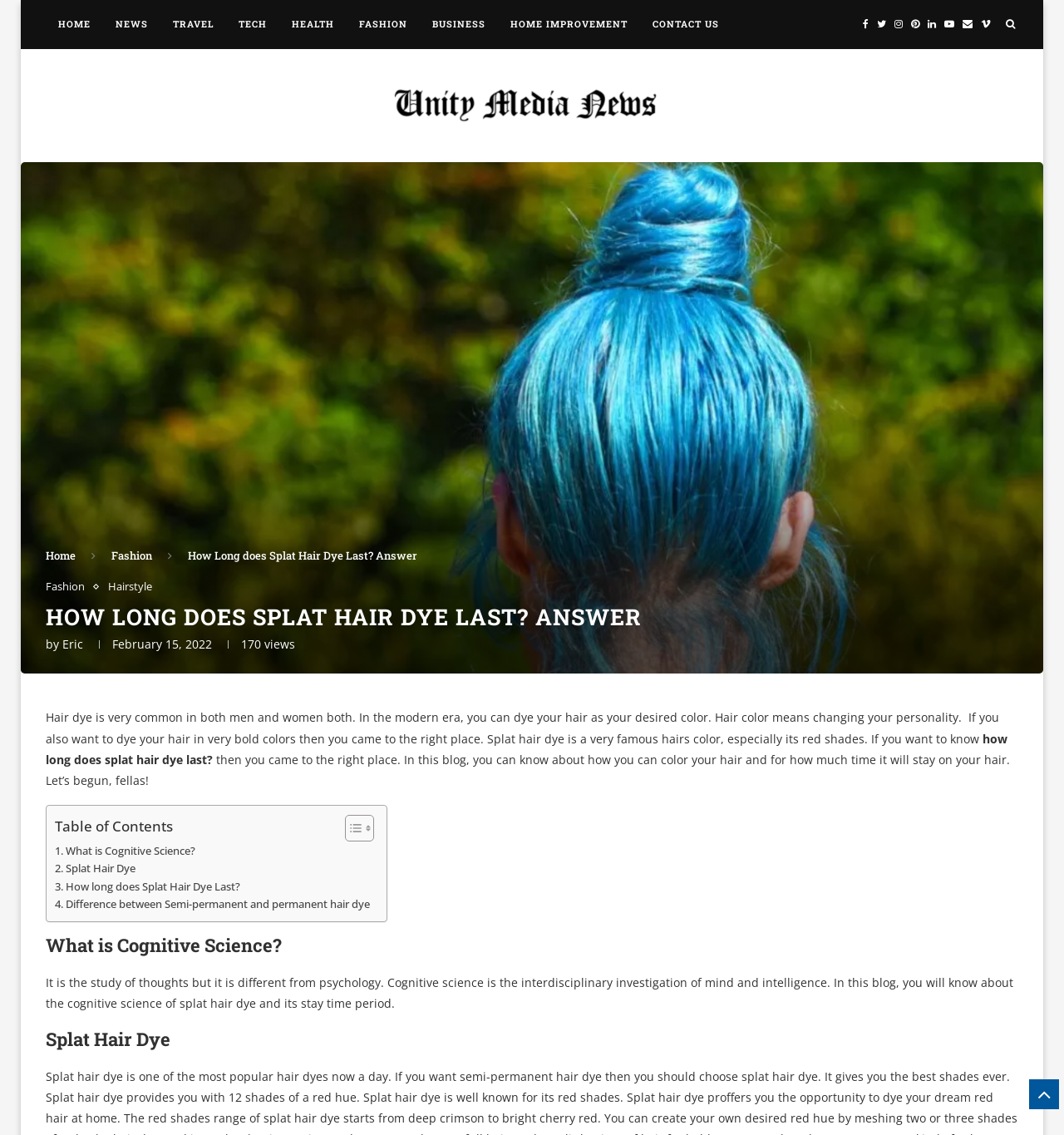What is the purpose of the 'Table of Contents' section?
Please answer the question with a detailed and comprehensive explanation.

The 'Table of Contents' section is a layout table that contains links to different sections of the webpage, allowing users to easily navigate and access specific parts of the content.